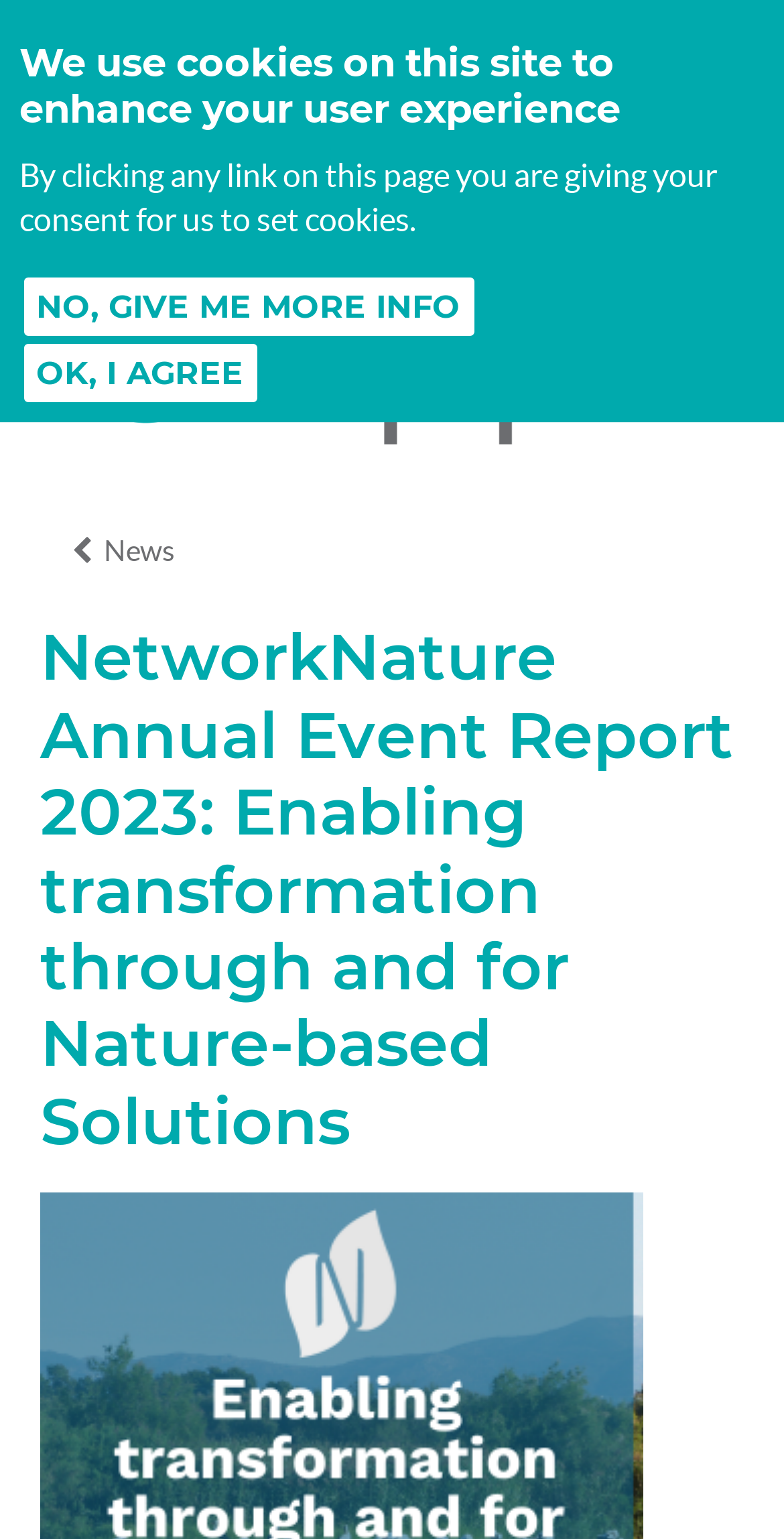Please find the bounding box coordinates of the element that needs to be clicked to perform the following instruction: "search for something". The bounding box coordinates should be four float numbers between 0 and 1, represented as [left, top, right, bottom].

[0.108, 0.1, 0.735, 0.133]